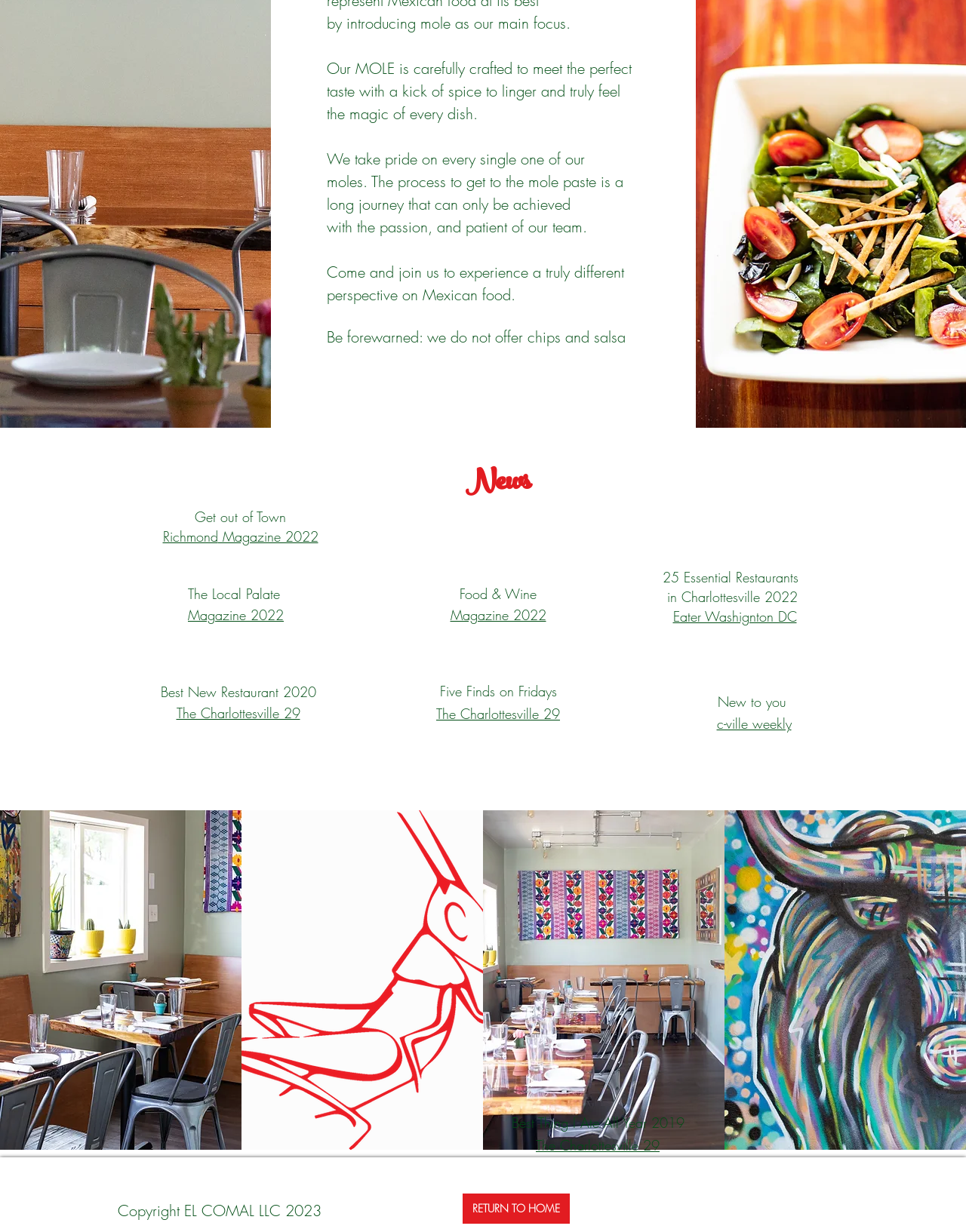Find the bounding box coordinates for the UI element whose description is: "The Charlottesville 29". The coordinates should be four float numbers between 0 and 1, in the format [left, top, right, bottom].

[0.452, 0.572, 0.58, 0.587]